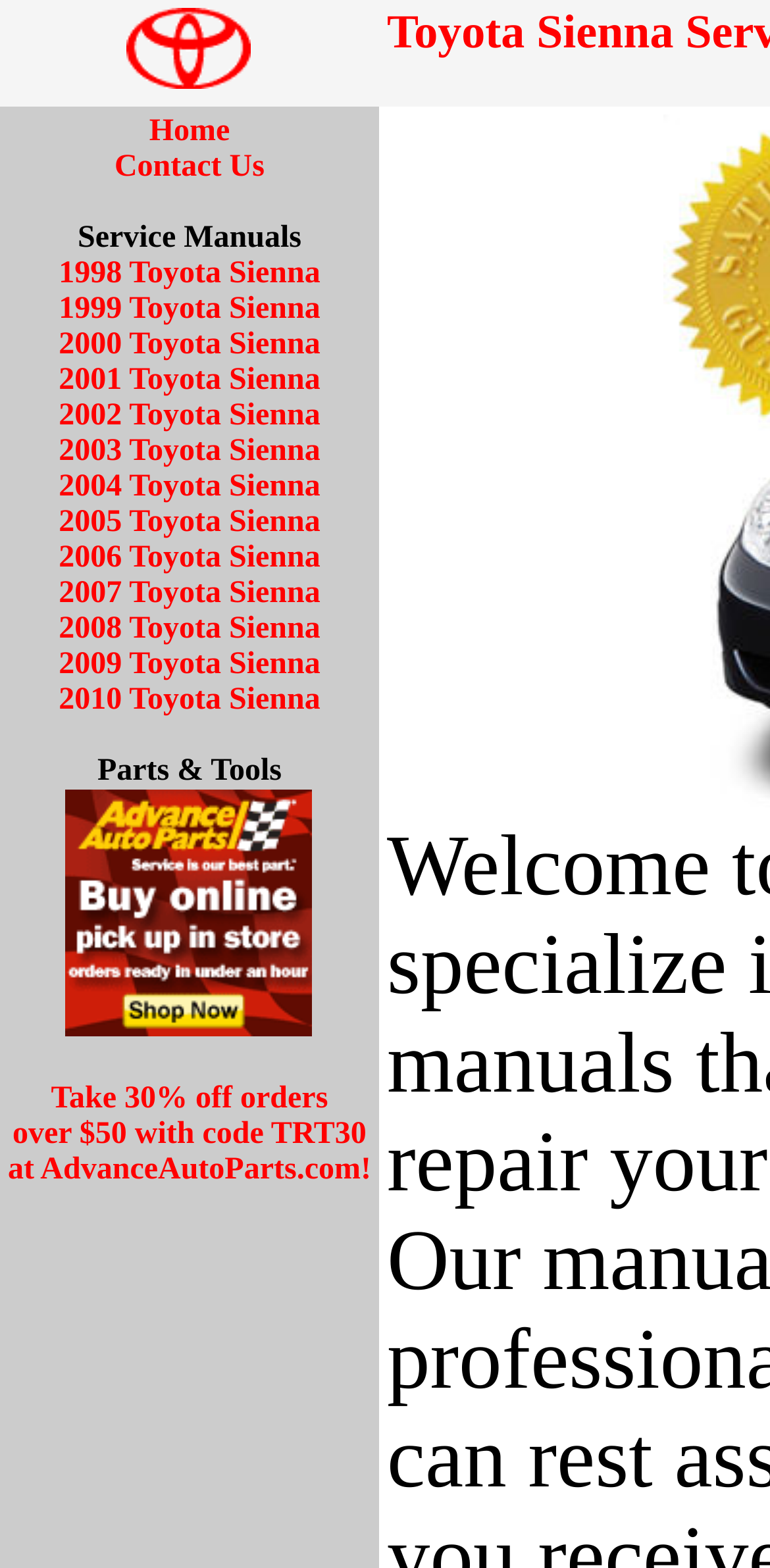Using floating point numbers between 0 and 1, provide the bounding box coordinates in the format (top-left x, top-left y, bottom-right x, bottom-right y). Locate the UI element described here: Contact Us

[0.149, 0.096, 0.344, 0.117]